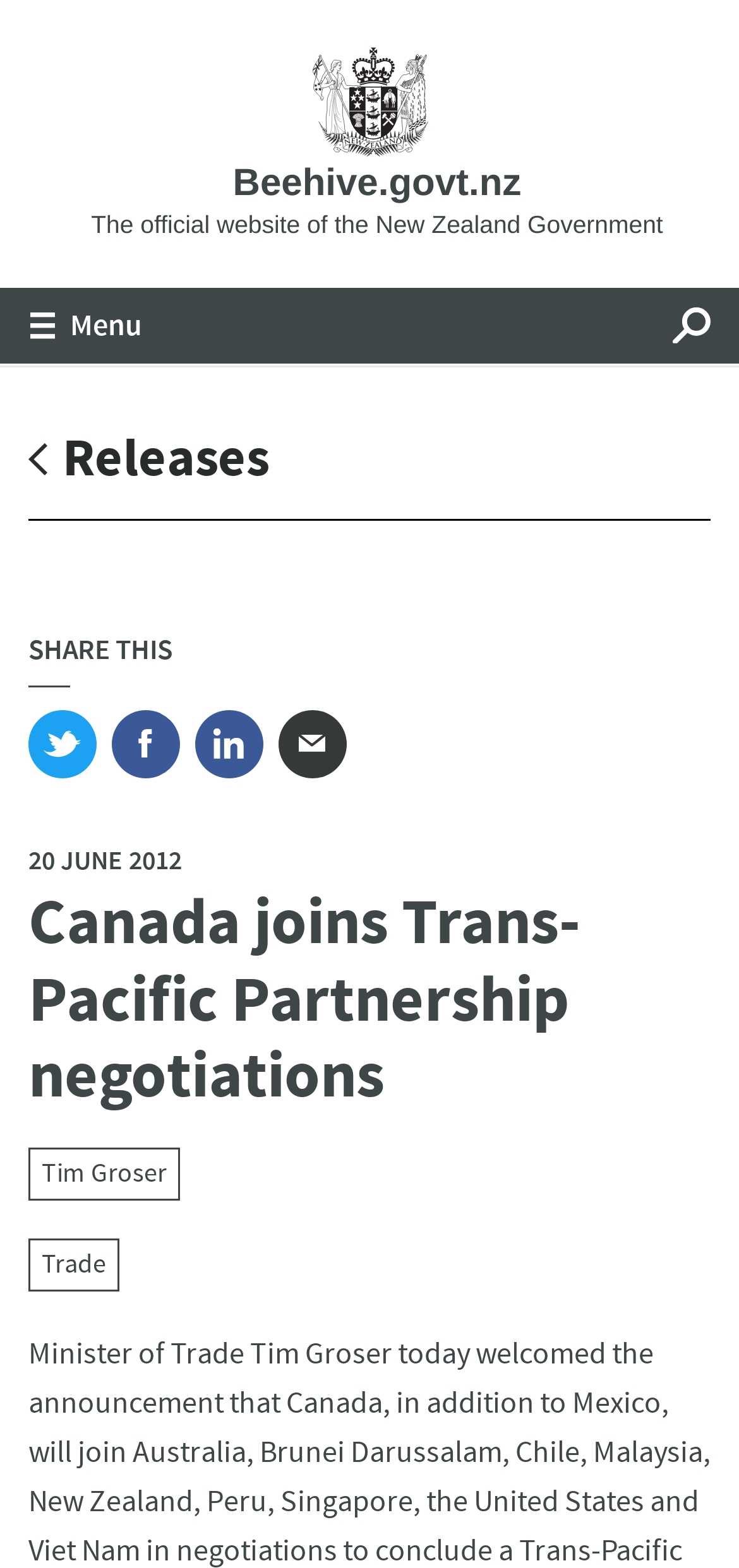When was the release published?
Refer to the image and provide a one-word or short phrase answer.

20 JUNE 2012